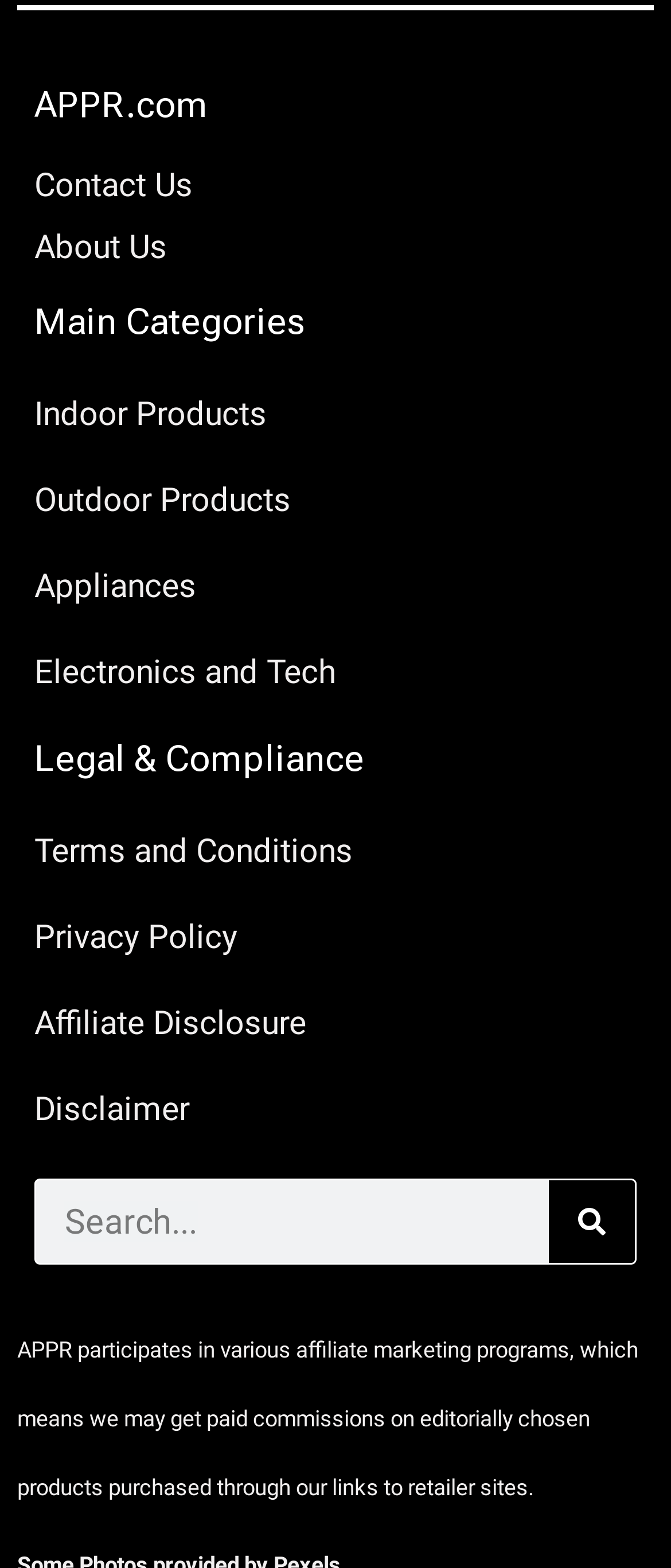Locate the bounding box coordinates of the element's region that should be clicked to carry out the following instruction: "search for products". The coordinates need to be four float numbers between 0 and 1, i.e., [left, top, right, bottom].

[0.054, 0.753, 0.818, 0.806]